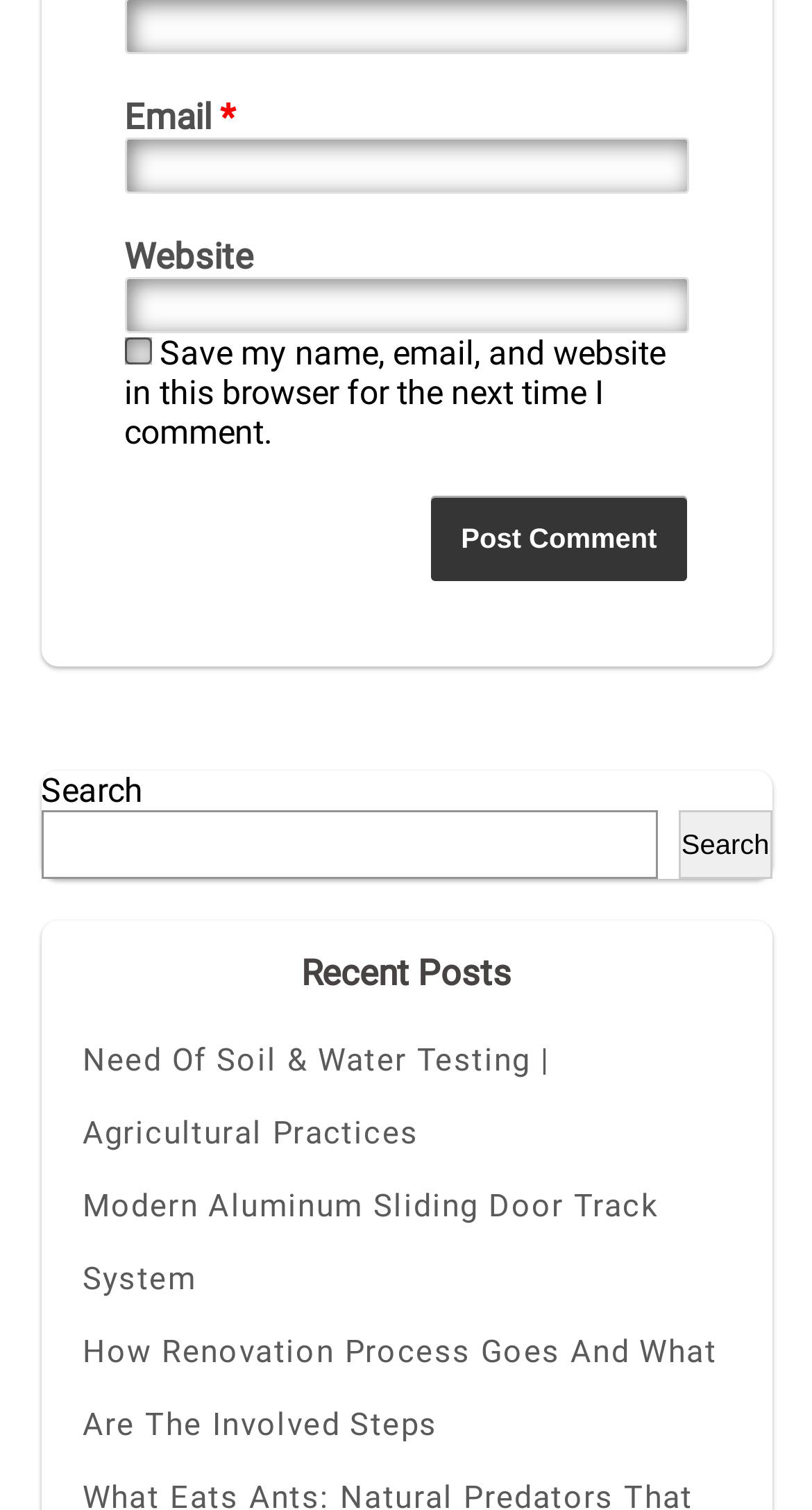Identify the bounding box for the described UI element: "Communications".

None